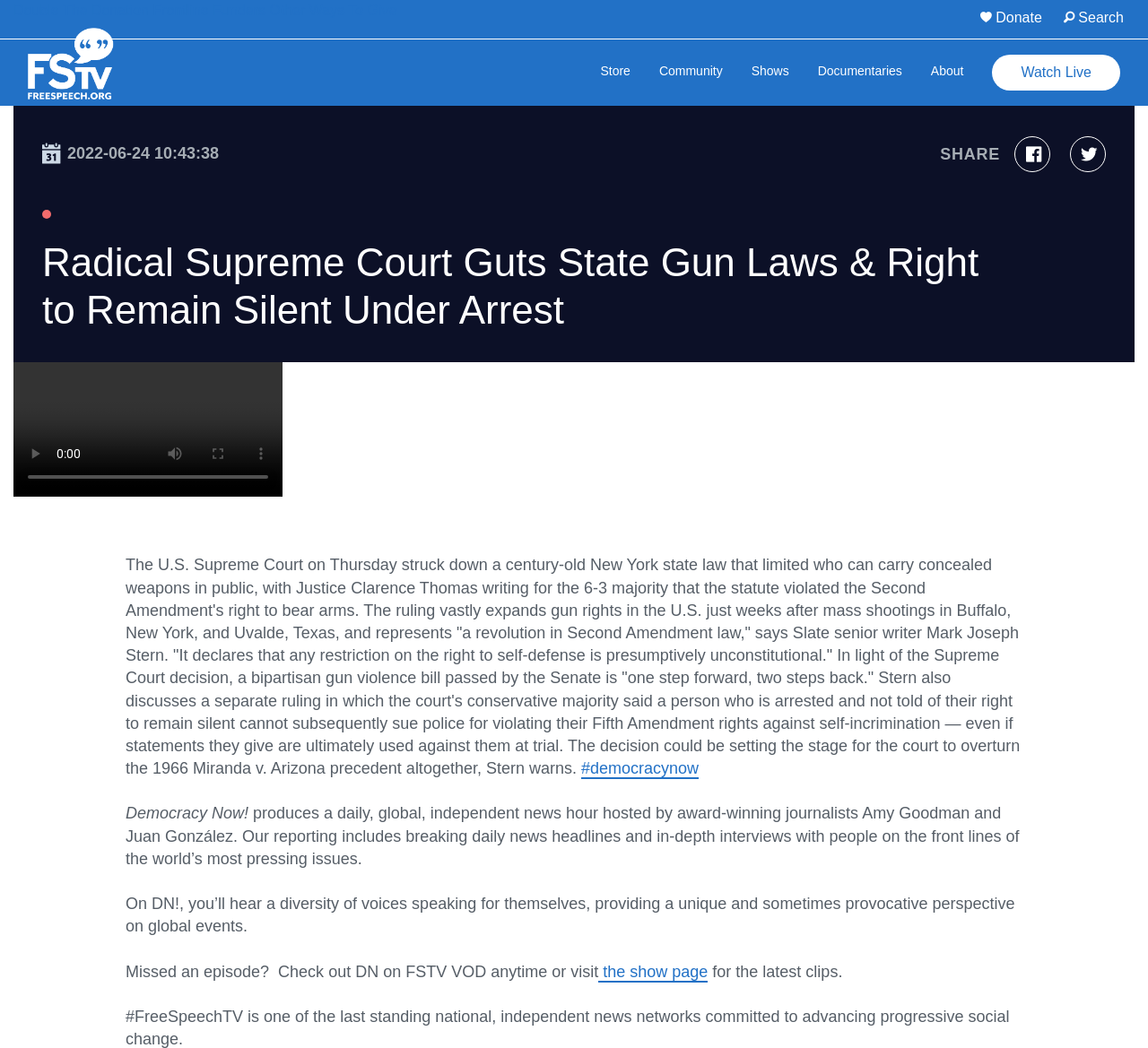Please find the bounding box coordinates for the clickable element needed to perform this instruction: "Donate".

[0.848, 0.0, 0.914, 0.037]